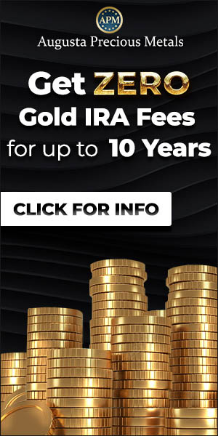Give a one-word or phrase response to the following question: What is the background color of the image?

Dark